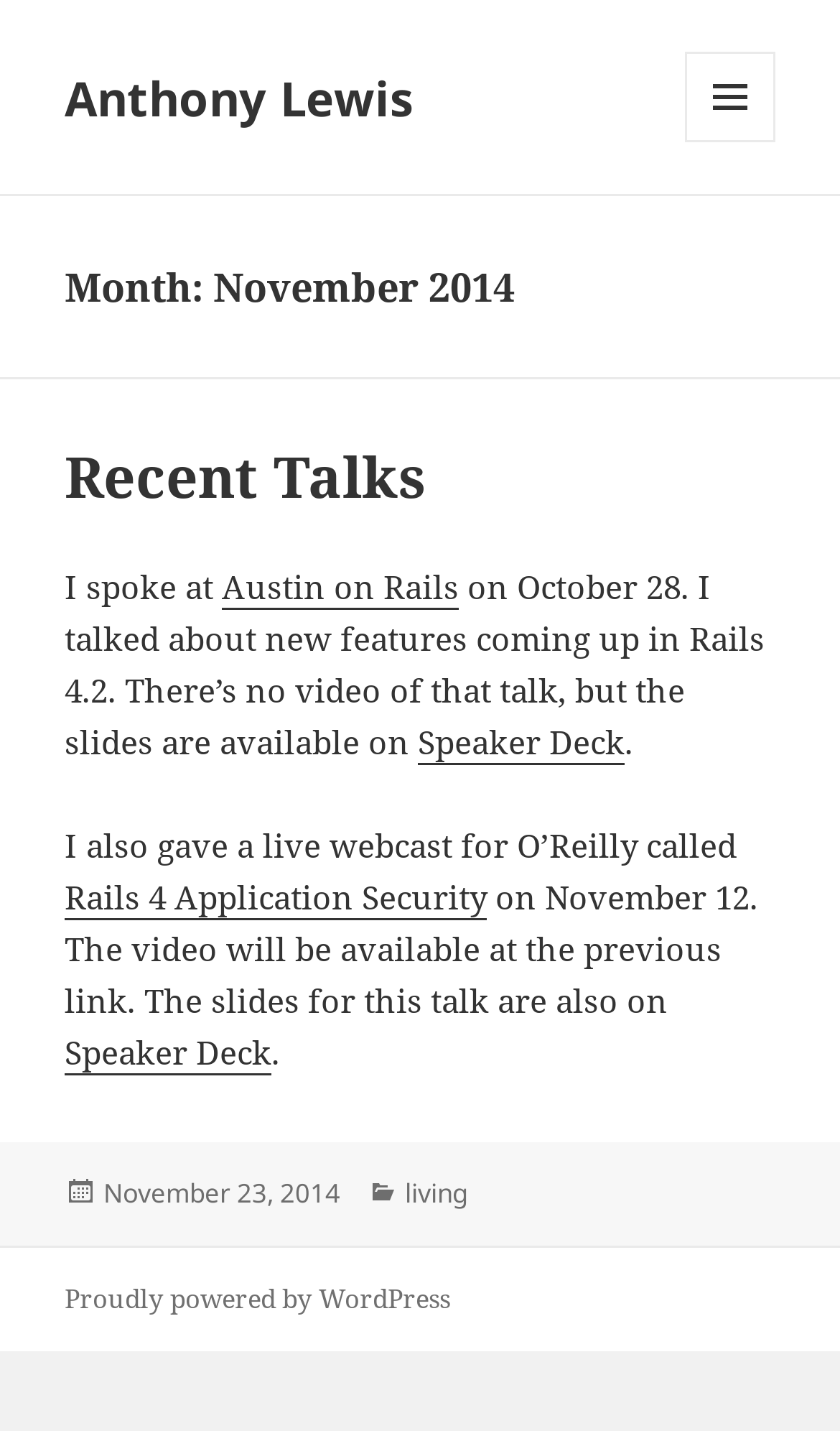What is the platform where the author spoke on October 28?
Examine the image and give a concise answer in one word or a short phrase.

Austin on Rails